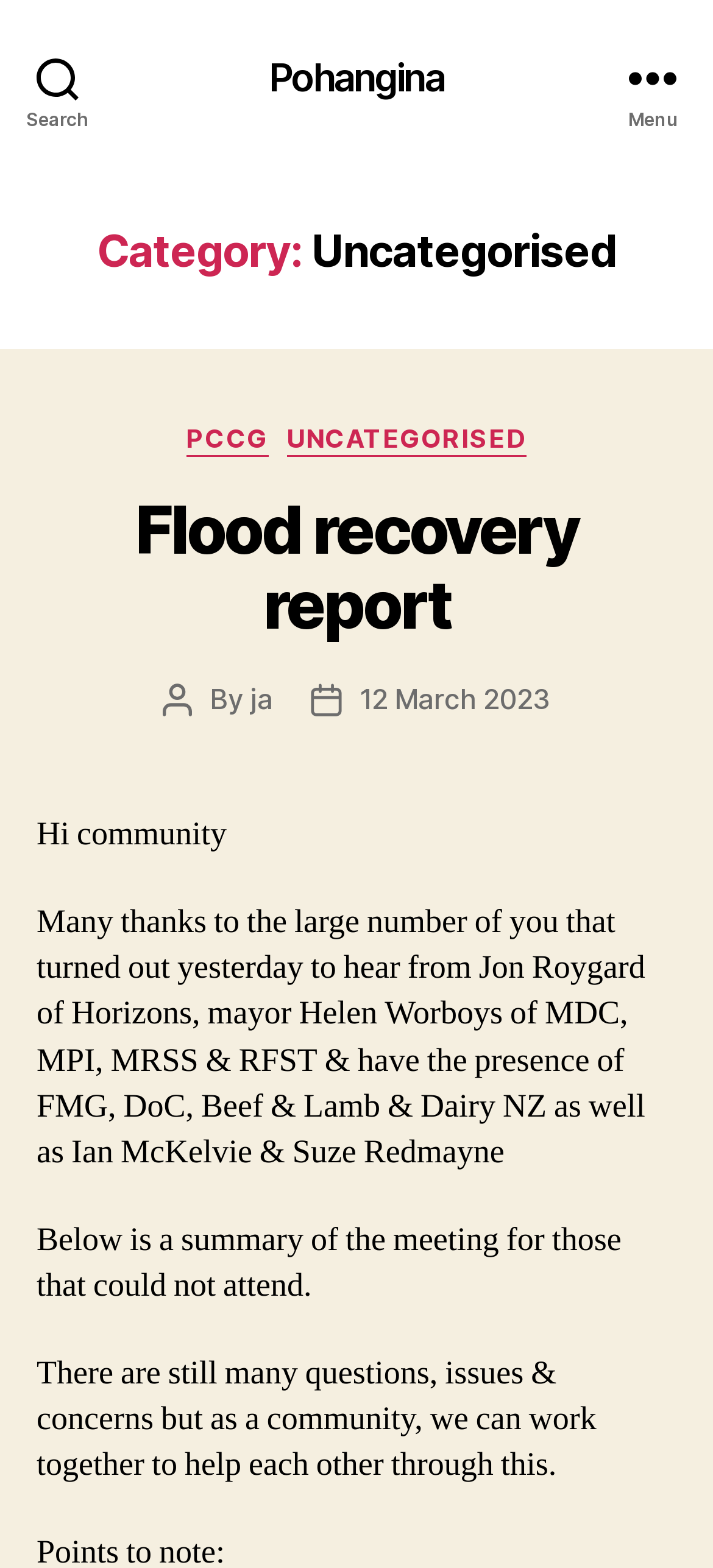Determine the bounding box coordinates for the area that should be clicked to carry out the following instruction: "View the post dated 12 March 2023".

[0.504, 0.435, 0.772, 0.457]